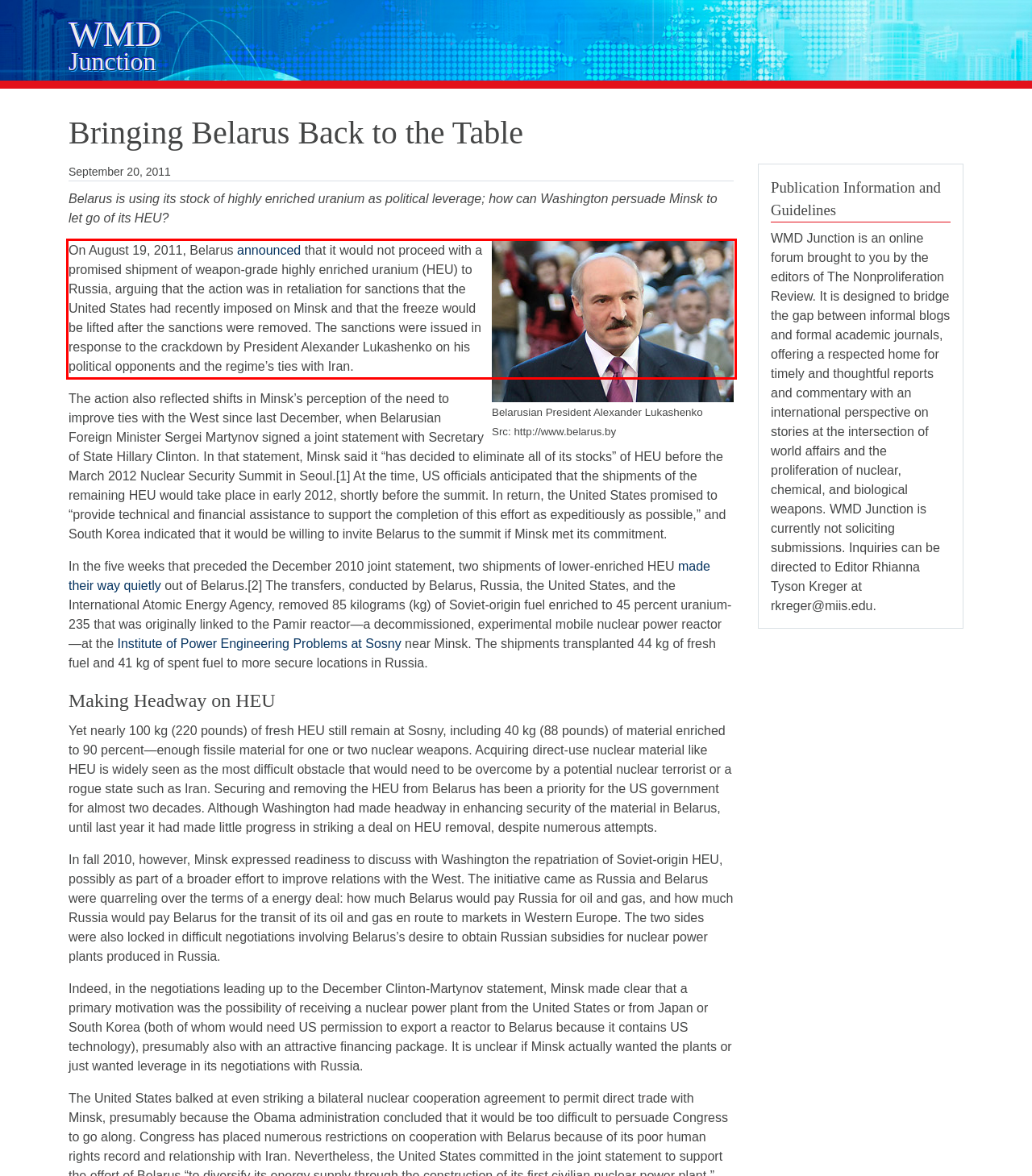Using the webpage screenshot, recognize and capture the text within the red bounding box.

On August 19, 2011, Belarus announced that it would not proceed with a promised shipment of weapon-grade highly enriched uranium (HEU) to Russia, arguing that the action was in retaliation for sanctions that the United States had recently imposed on Minsk and that the freeze would be lifted after the sanctions were removed. The sanctions were issued in response to the crackdown by President Alexander Lukashenko on his political opponents and the regime’s ties with Iran.